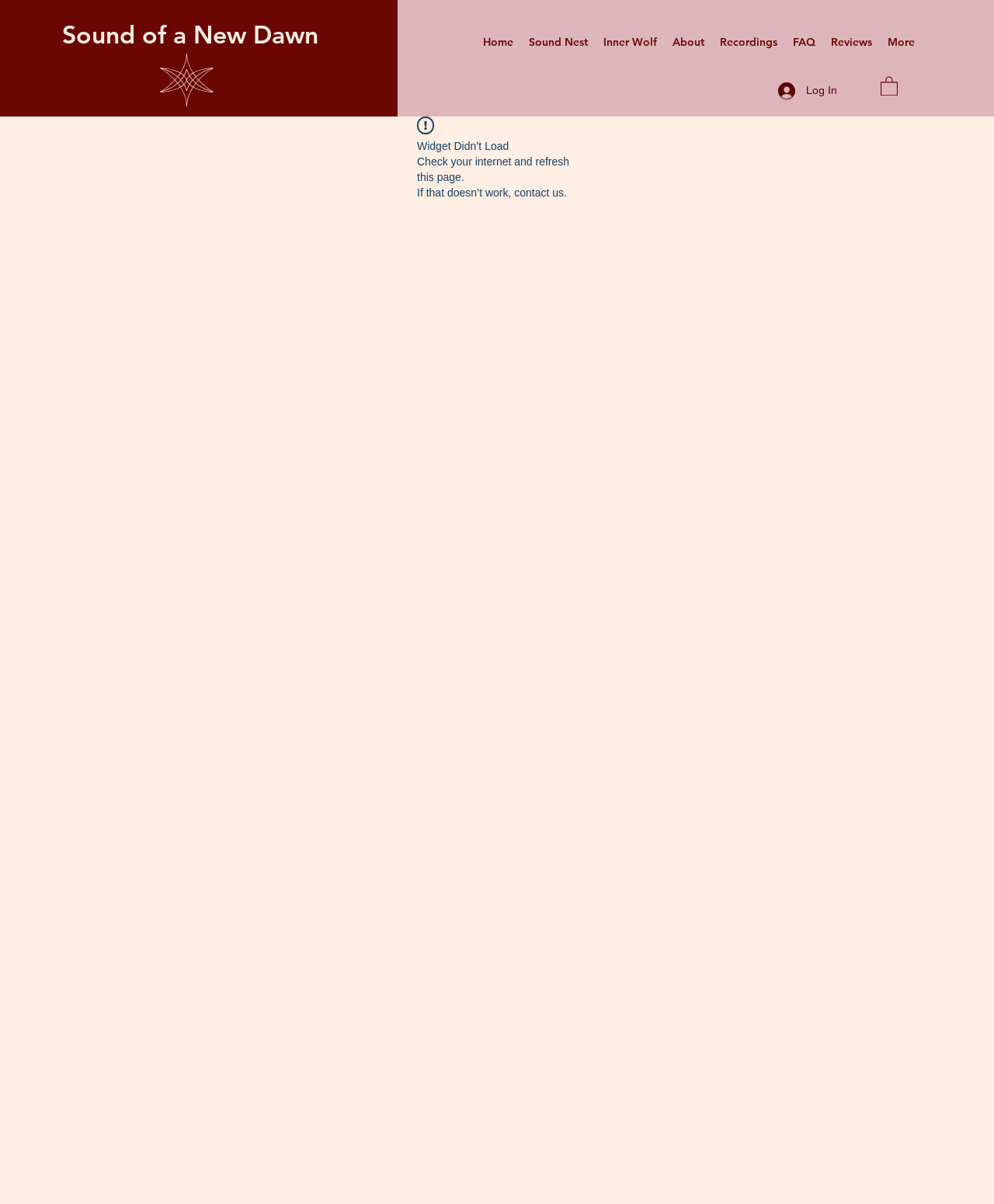What is the issue with the widget?
Please provide a single word or phrase in response based on the screenshot.

Didn't load